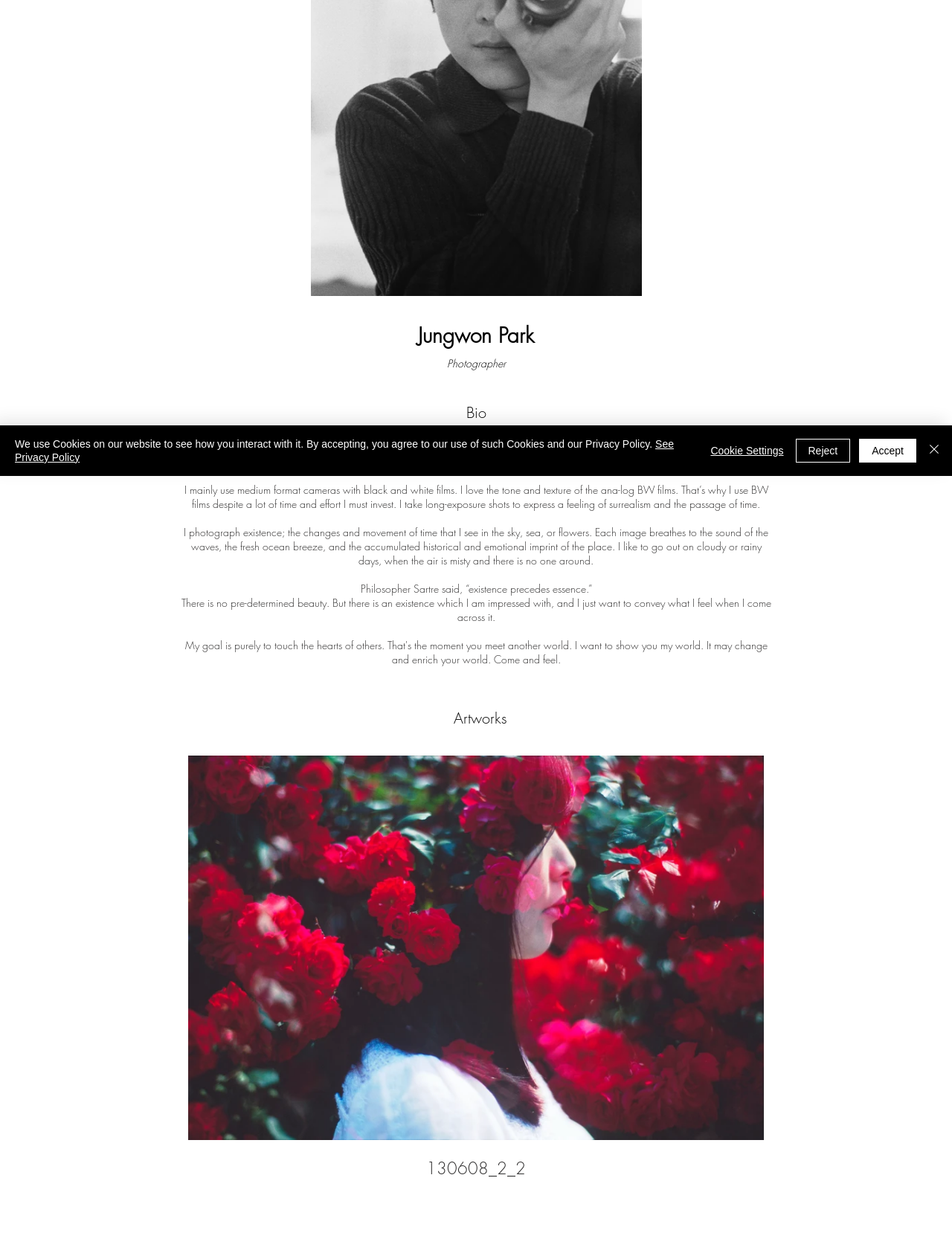Identify and provide the bounding box coordinates of the UI element described: "Reject". The coordinates should be formatted as [left, top, right, bottom], with each number being a float between 0 and 1.

[0.836, 0.356, 0.893, 0.375]